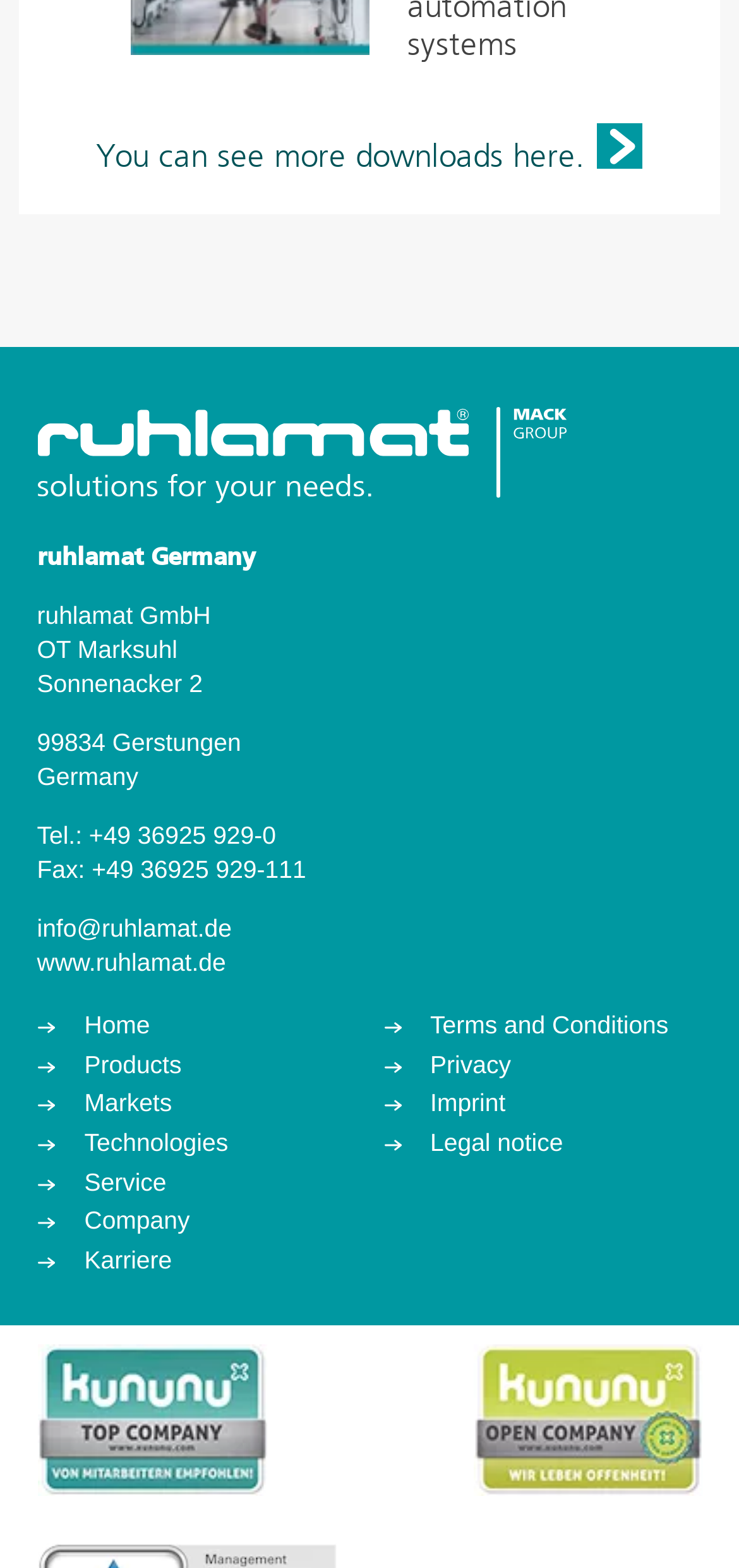Using floating point numbers between 0 and 1, provide the bounding box coordinates in the format (top-left x, top-left y, bottom-right x, bottom-right y). Locate the UI element described here: Home

[0.114, 0.644, 0.482, 0.665]